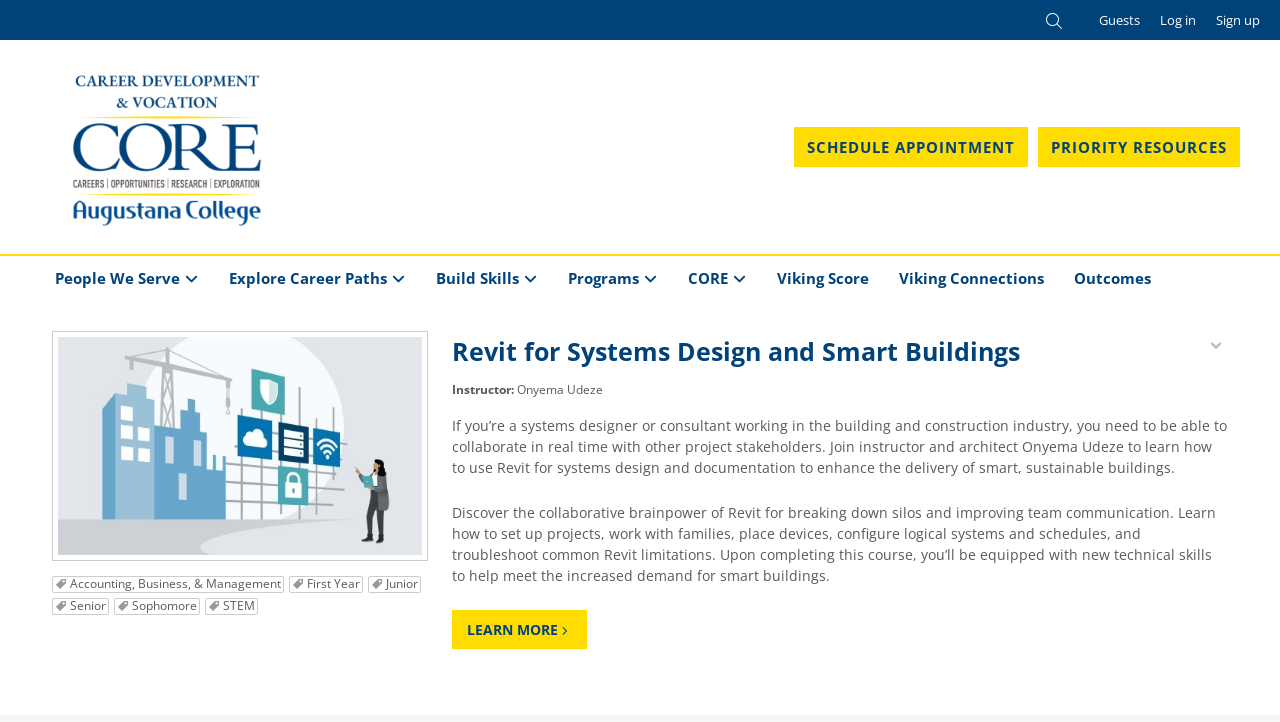Please answer the following query using a single word or phrase: 
What is the name of the college mentioned on the webpage?

Augustana College